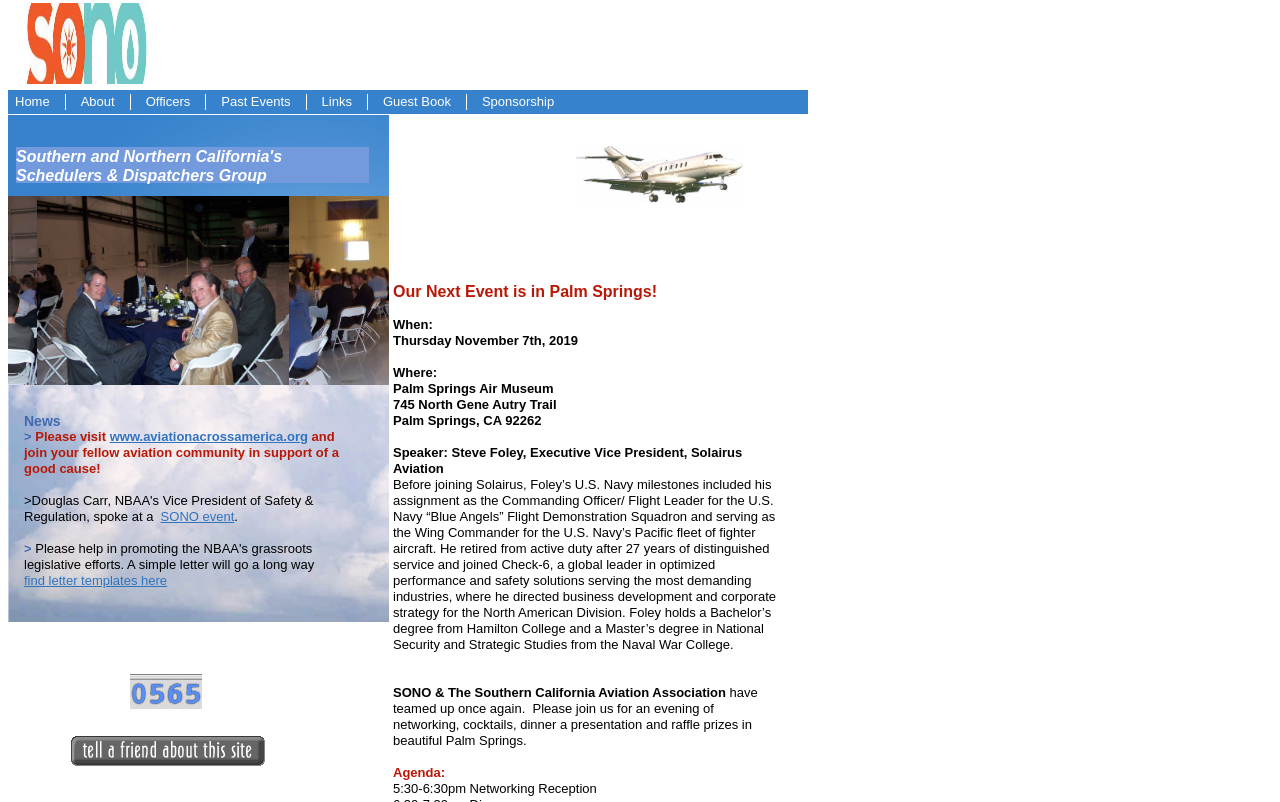Identify the bounding box of the UI component described as: "SONO event".

[0.125, 0.635, 0.183, 0.653]